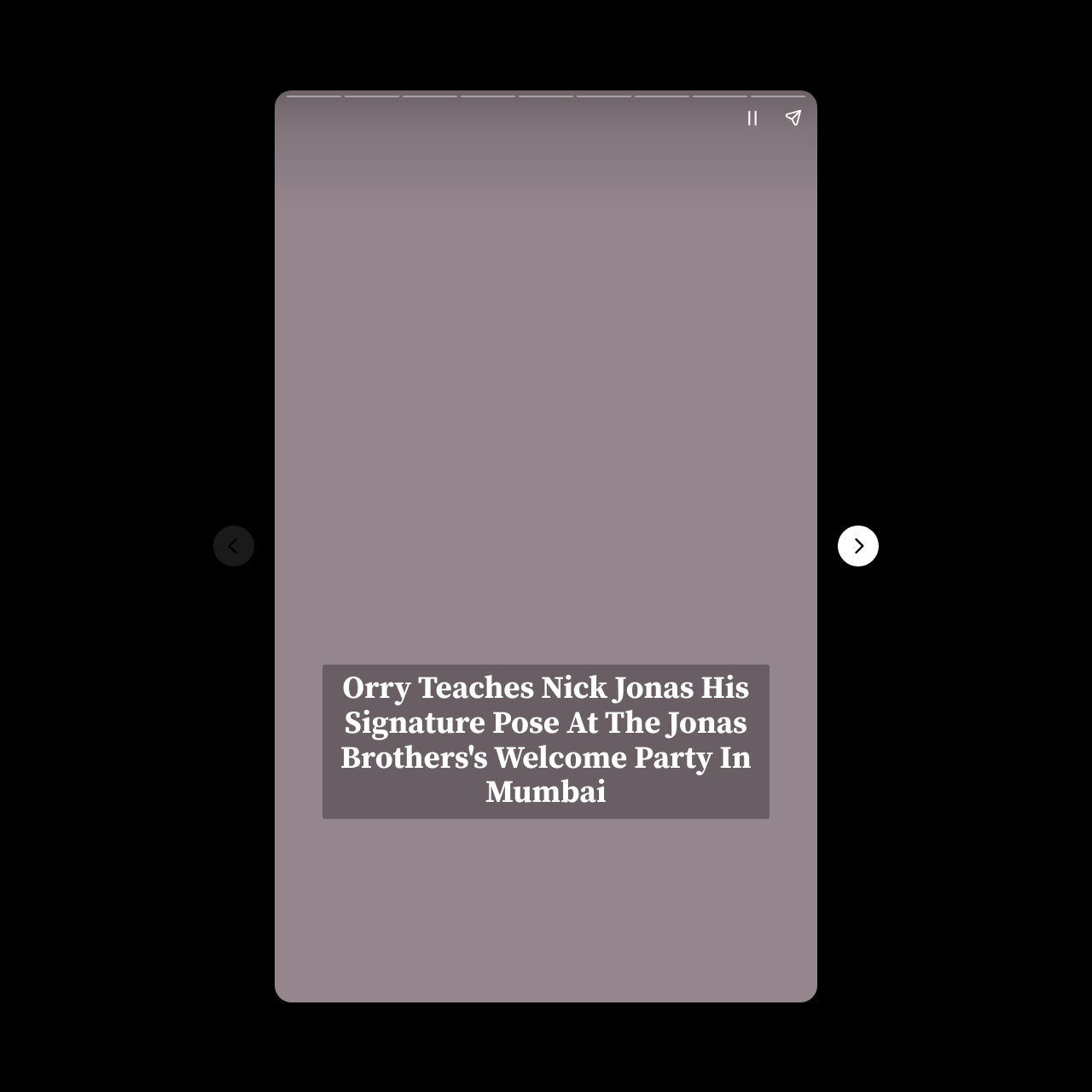Create a detailed summary of all the visual and textual information on the webpage.

The webpage appears to be an article or news story about Orry teaching Nick Jonas his signature pose at the Jonas Brothers' welcome party in Mumbai. 

At the top of the page, there is a heading with the same title as the meta description, taking up about a quarter of the page's width and positioned roughly in the middle of the top section. 

Below the heading, there is a large canvas element that spans the entire width of the page. 

To the left of the center, there is a complementary section that takes up about half of the page's width. Within this section, there are two buttons, "Pause story" and "Share story", positioned side by side near the top. 

On the left side of the page, there is a "Previous page" button, which is currently disabled. On the right side of the page, there is a "Next page" button.